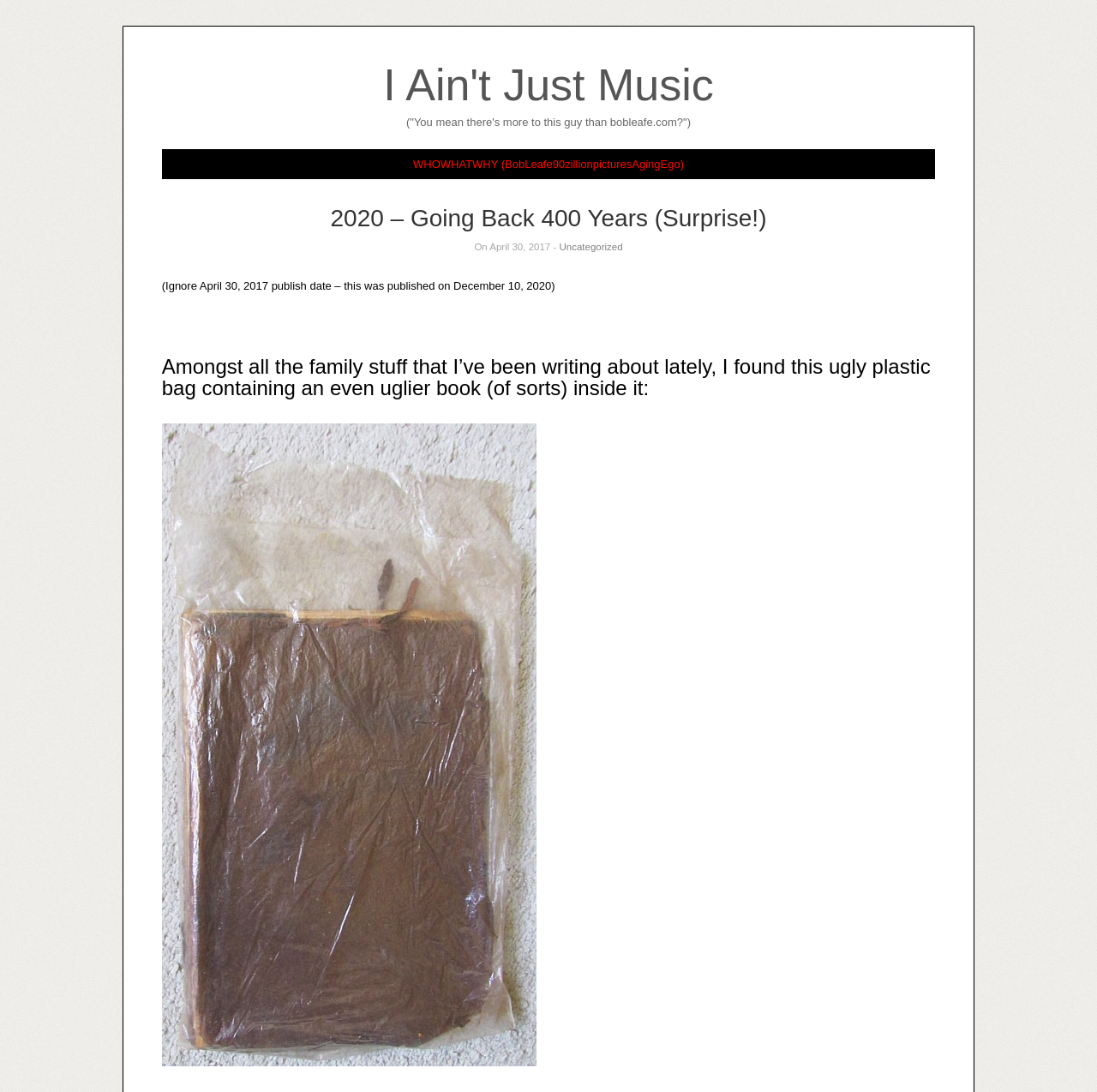What is the family stuff about?
From the screenshot, provide a brief answer in one word or phrase.

Writing